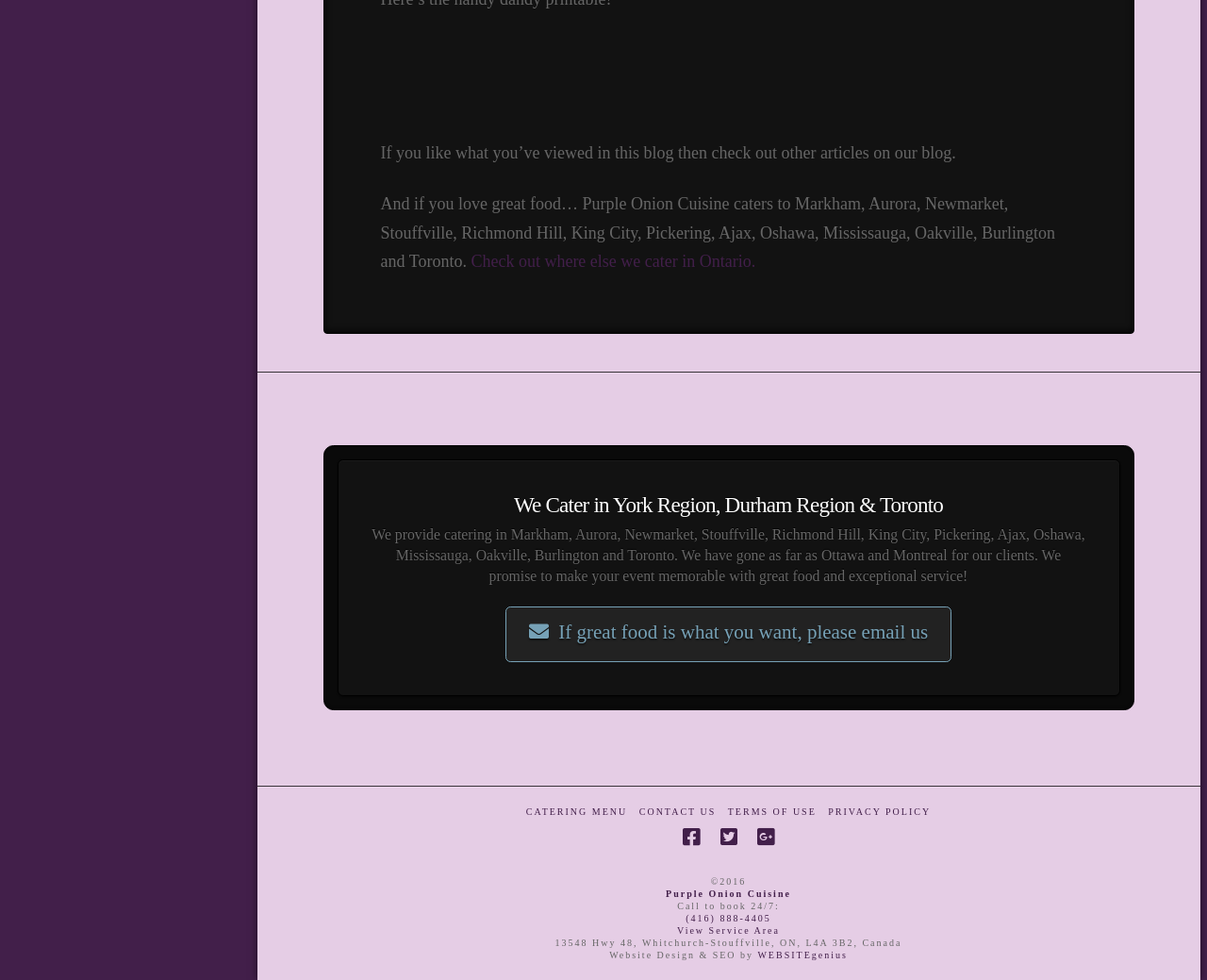Kindly determine the bounding box coordinates for the clickable area to achieve the given instruction: "Email us for great food".

[0.419, 0.619, 0.788, 0.676]